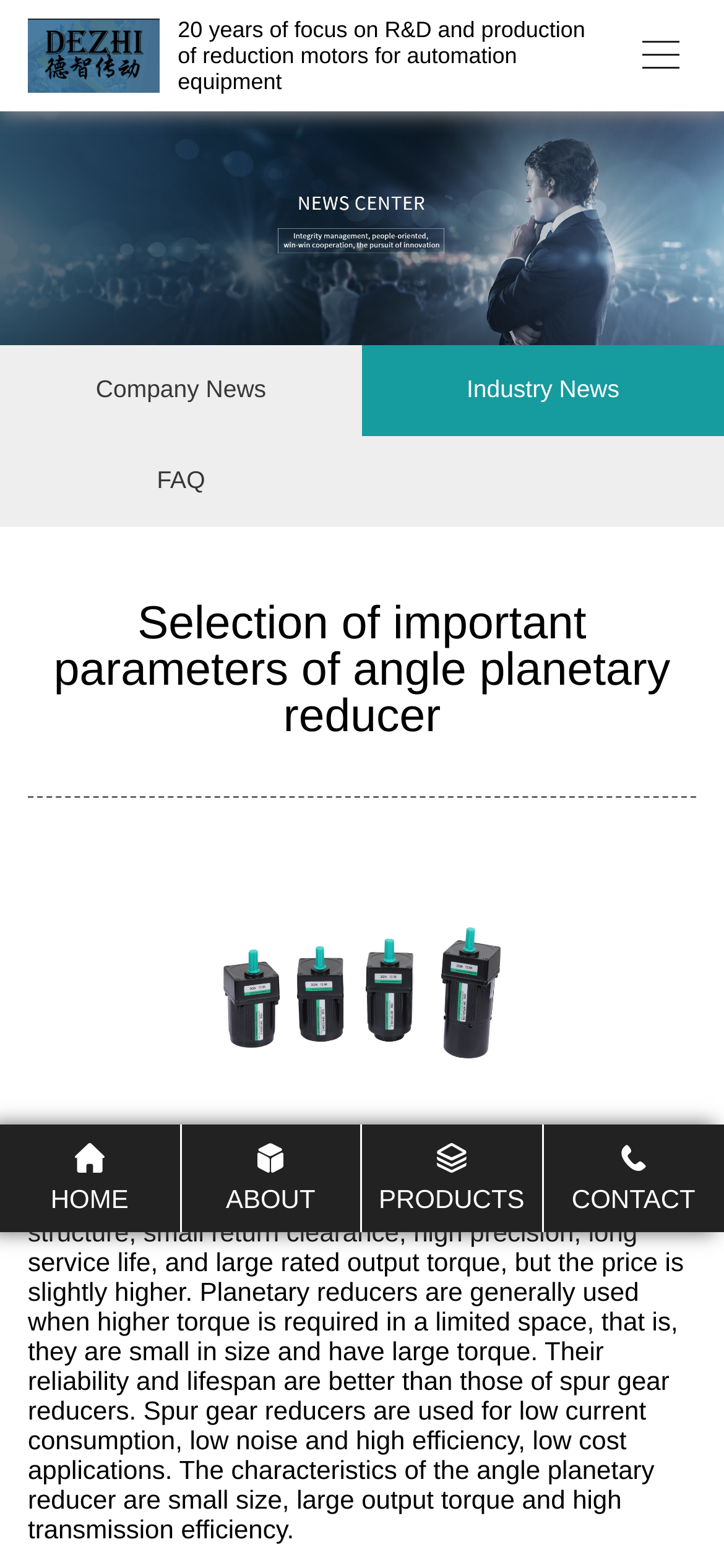Pinpoint the bounding box coordinates of the element that must be clicked to accomplish the following instruction: "Learn about angle planetary reducer". The coordinates should be in the format of four float numbers between 0 and 1, i.e., [left, top, right, bottom].

[0.038, 0.383, 0.962, 0.472]